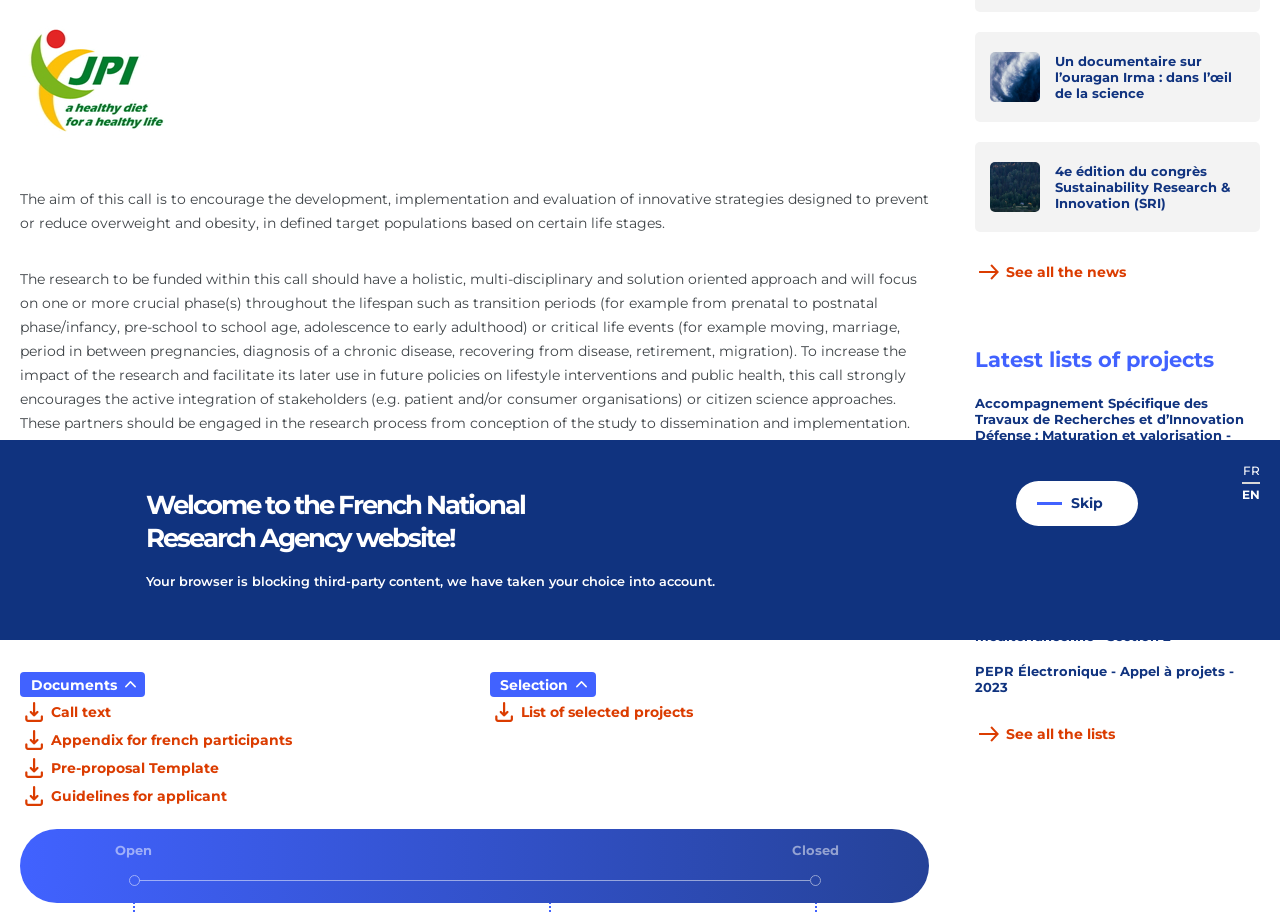Provide the bounding box coordinates of the HTML element described as: "Schedule A Free Consultation". The bounding box coordinates should be four float numbers between 0 and 1, i.e., [left, top, right, bottom].

None